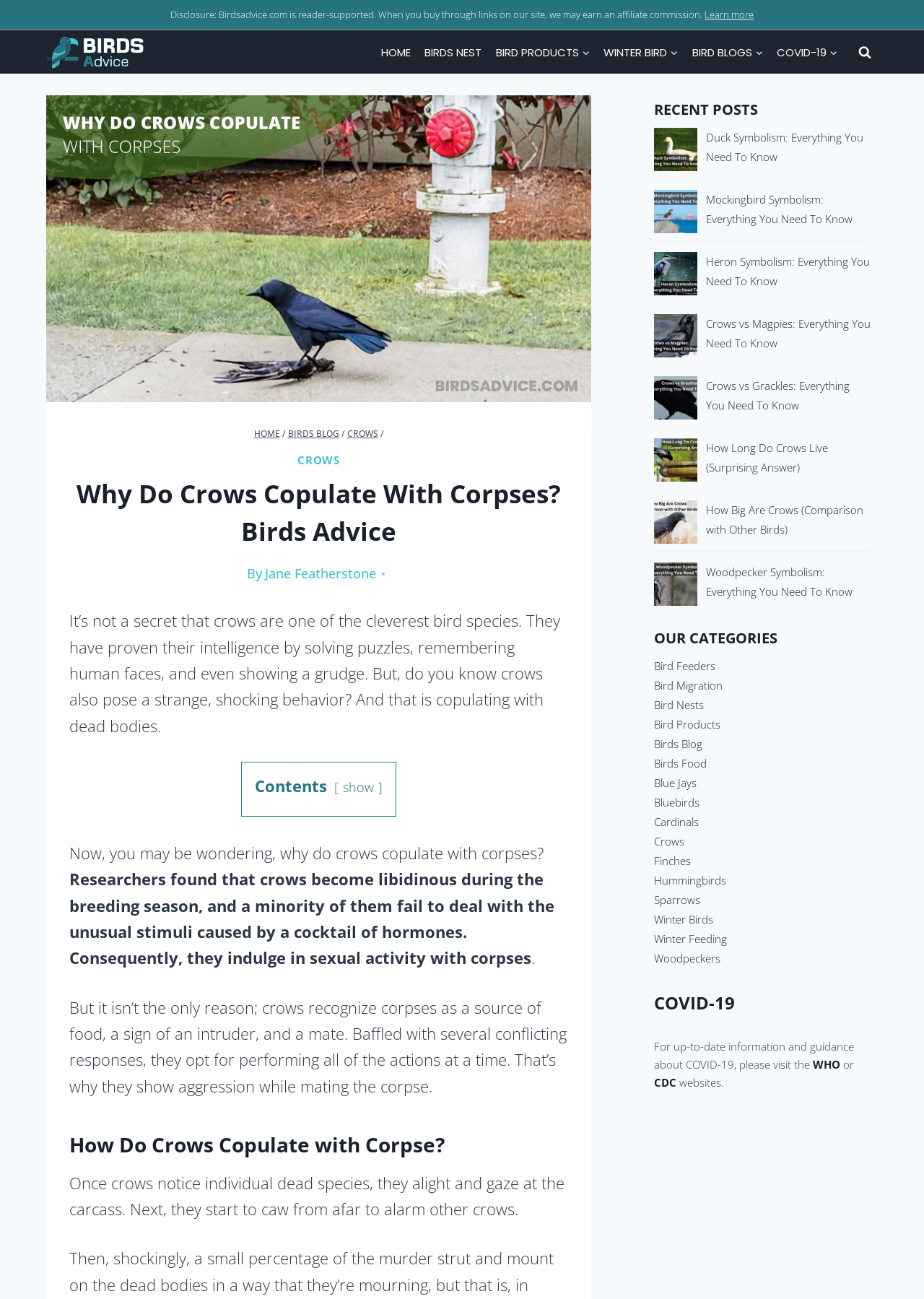Determine the primary headline of the webpage.

Why Do Crows Copulate With Corpses? Birds Advice